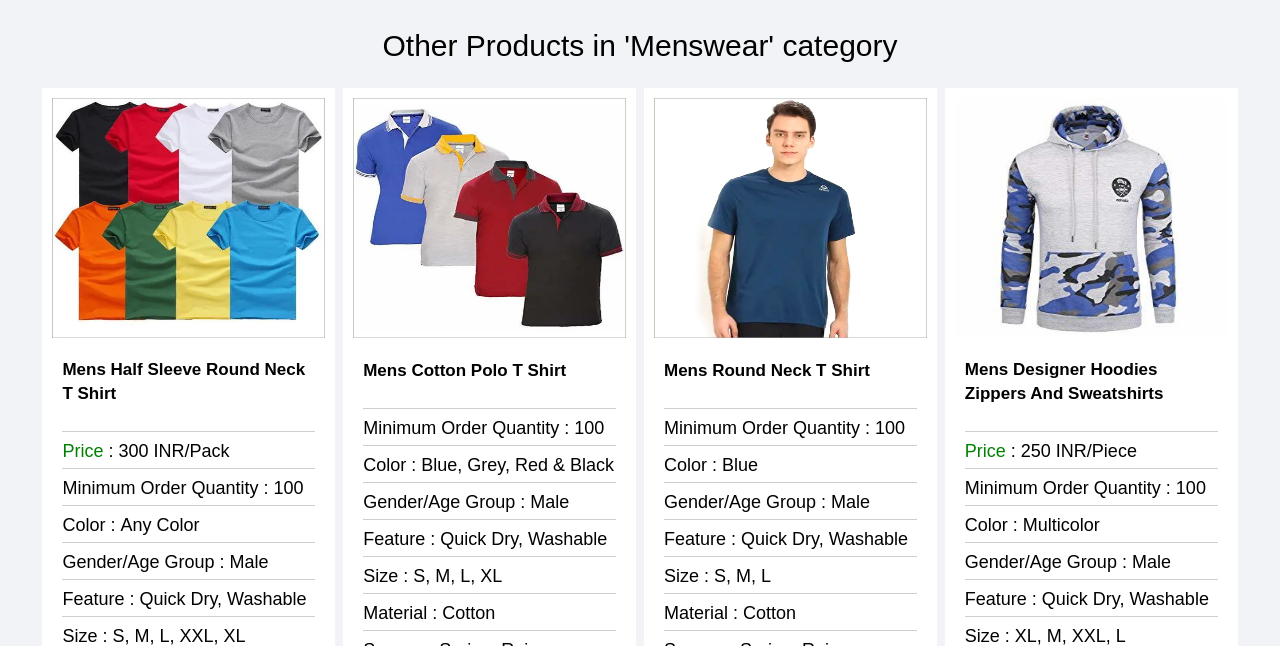Please find the bounding box coordinates of the clickable region needed to complete the following instruction: "View features of Mens Round Neck T Shirt". The bounding box coordinates must consist of four float numbers between 0 and 1, i.e., [left, top, right, bottom].

[0.519, 0.819, 0.709, 0.85]